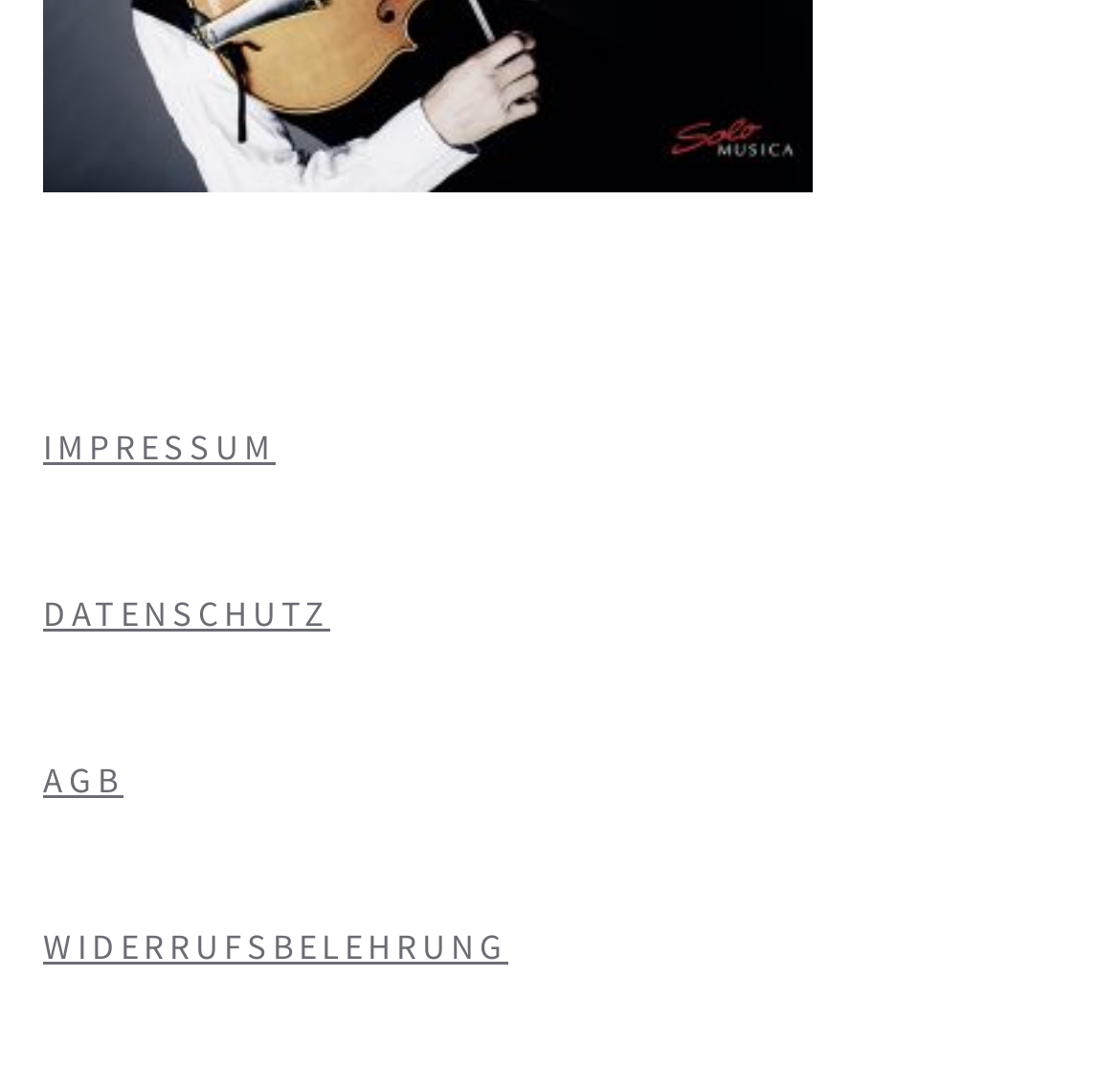Using the format (top-left x, top-left y, bottom-right x, bottom-right y), and given the element description, identify the bounding box coordinates within the screenshot: Widerrufsbelehrung

[0.038, 0.847, 0.454, 0.894]